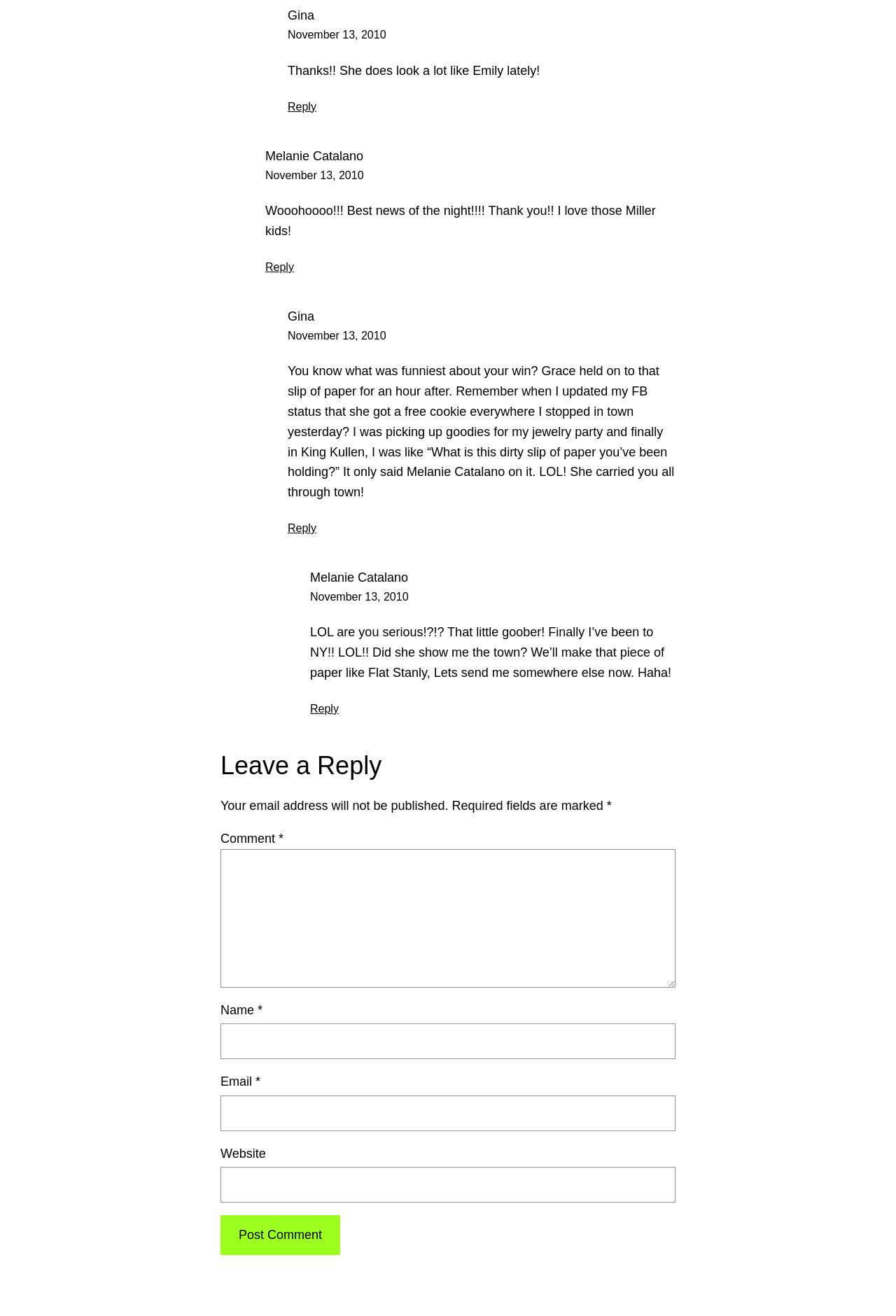Find the bounding box coordinates for the element described here: "parent_node: Email * aria-describedby="email-notes" name="email"".

[0.246, 0.832, 0.754, 0.859]